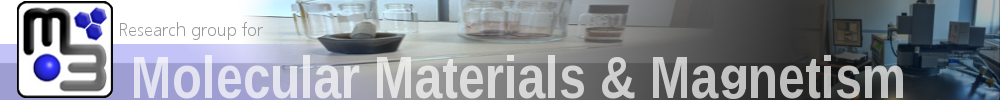Please provide a short answer using a single word or phrase for the question:
What is visible in the background of the image?

Laboratory equipment and glassware